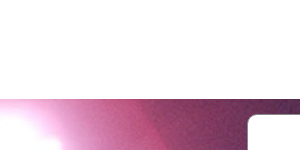Generate an elaborate caption for the image.

The image appears to be a vibrant and abstract design, showcasing a gradient of colors that transition from bright to darker shades, likely creating a visually striking effect. This visual might represent part of a modern web interface or design element used to attract attention. The associated content discusses solutions and services provided by CDW, focusing on designing, orchestrating, and managing customized IT services for various organizations. This aligns with the innovative and dynamic nature suggested by the image, highlighting a commitment to fostering growth and efficiency in technology.